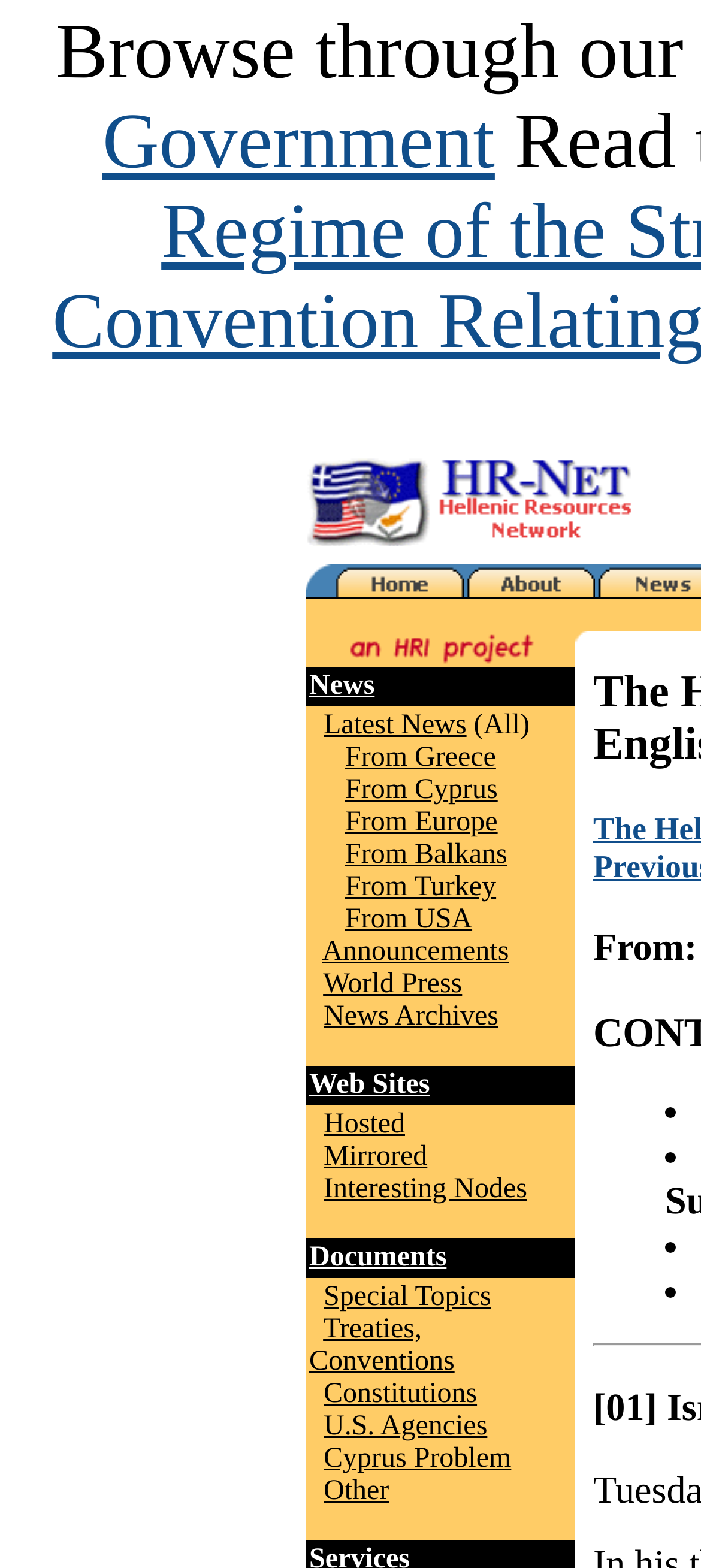Provide the bounding box coordinates for the UI element that is described by this text: "F.A.Q.". The coordinates should be in the form of four float numbers between 0 and 1: [left, top, right, bottom].

[0.462, 0.827, 0.571, 0.846]